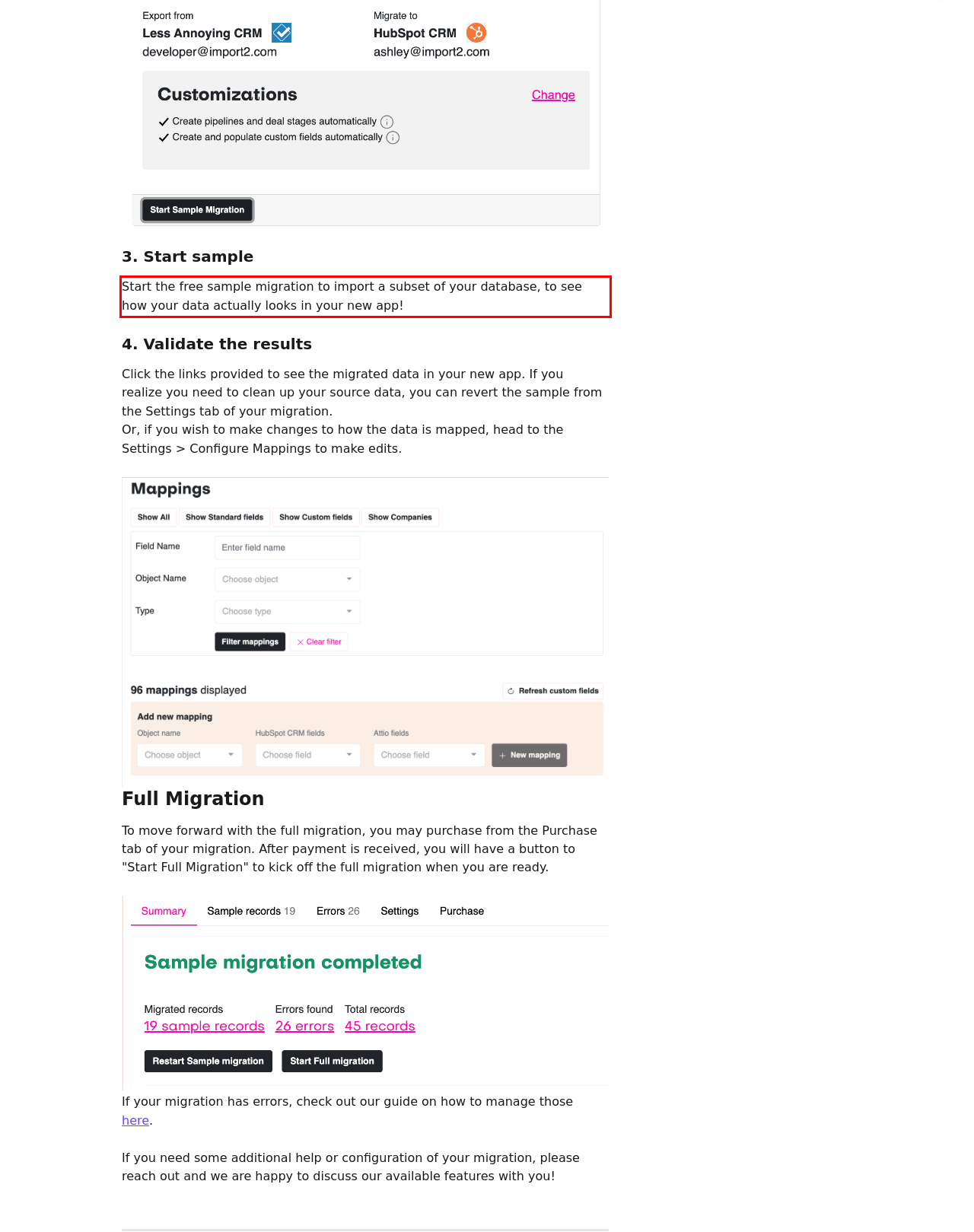From the provided screenshot, extract the text content that is enclosed within the red bounding box.

Start the free sample migration to import a subset of your database, to see how your data actually looks in your new app!